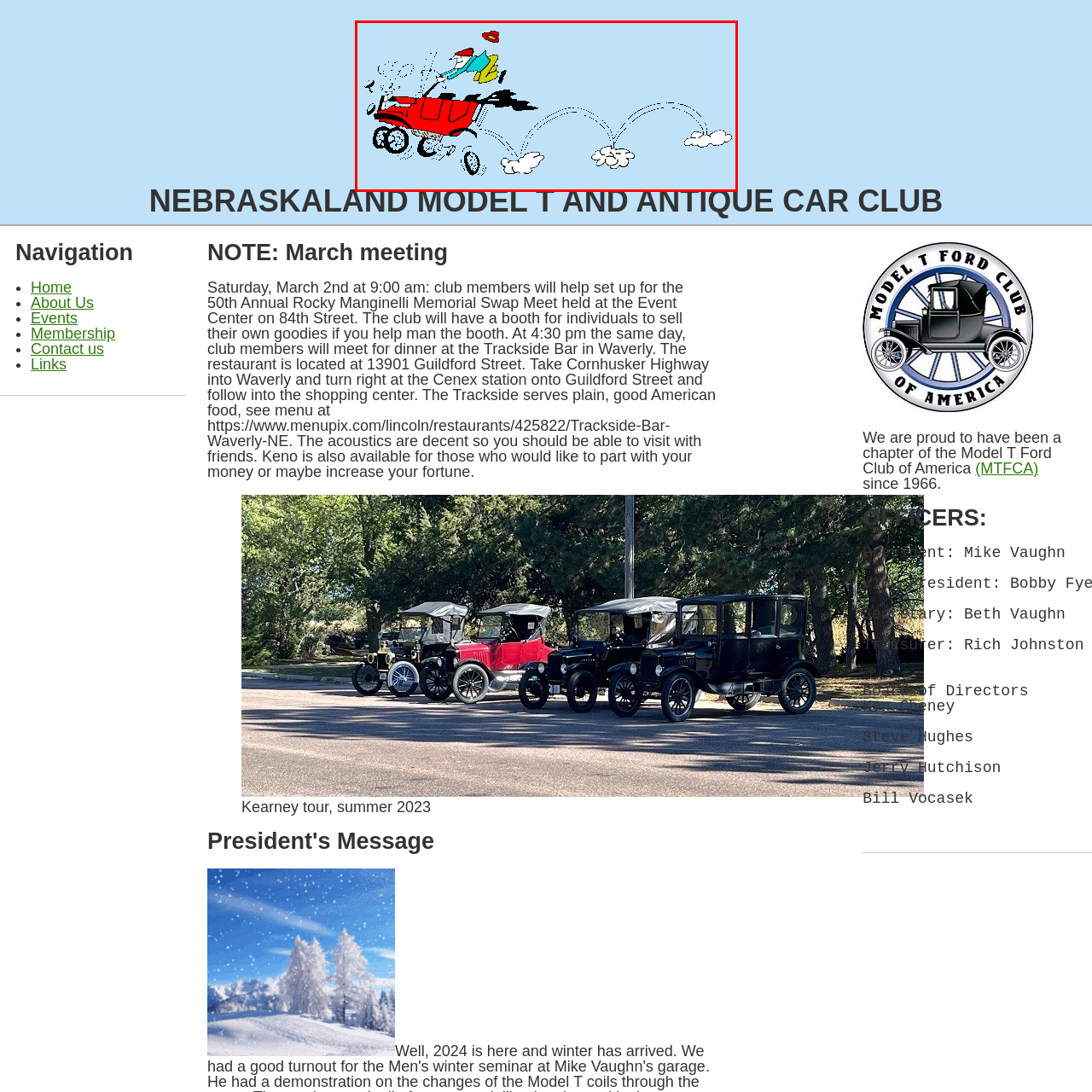What is the driver wearing on his head?
Take a look at the image highlighted by the red bounding box and provide a detailed answer to the question.

The caption describes the driver as wearing a red hat, which is part of his colorful attire, adding to the overall joyful and enthusiastic atmosphere of the illustration.